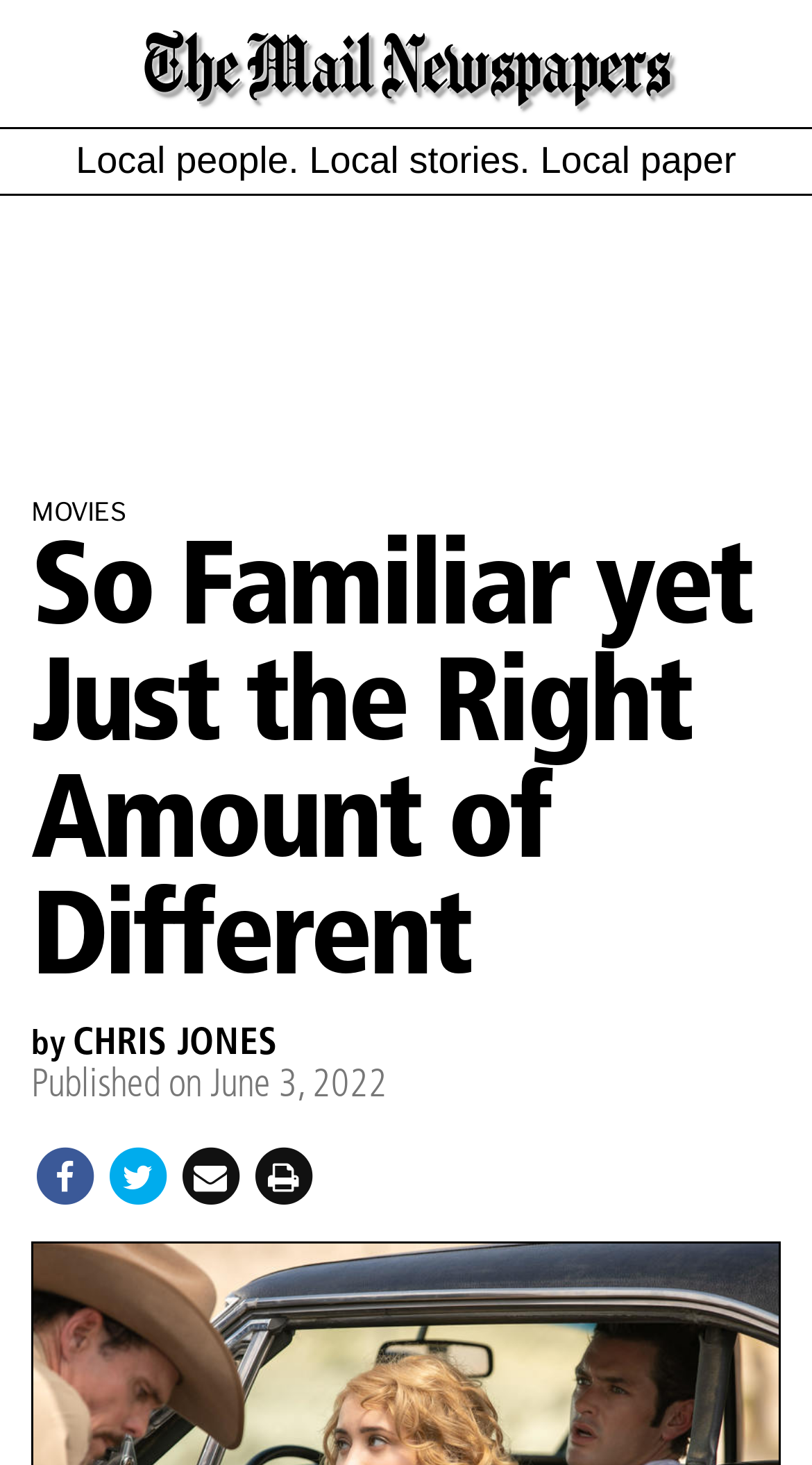Generate an in-depth caption that captures all aspects of the webpage.

The webpage is titled "The Mail Newspapers" and features a date "2022-06-03" at the top left corner. Below the date, there is a prominent link to "The Mail Newspapers" that spans the entire width of the page. 

Underneath the link, a slogan "Local people. Local stories. Local paper" is displayed, taking up most of the width of the page. 

On the left side of the page, there is a section dedicated to movies, indicated by the title "MOVIES" in a smaller font. Below the title, a heading "So Familiar yet Just the Right Amount of Different" is displayed, which takes up most of the width of the page. 

The article's author, "CHRIS JONES", is credited below the heading, along with the publication date "June 3, 2022". There are four social media links, represented by icons, aligned horizontally below the author's name.